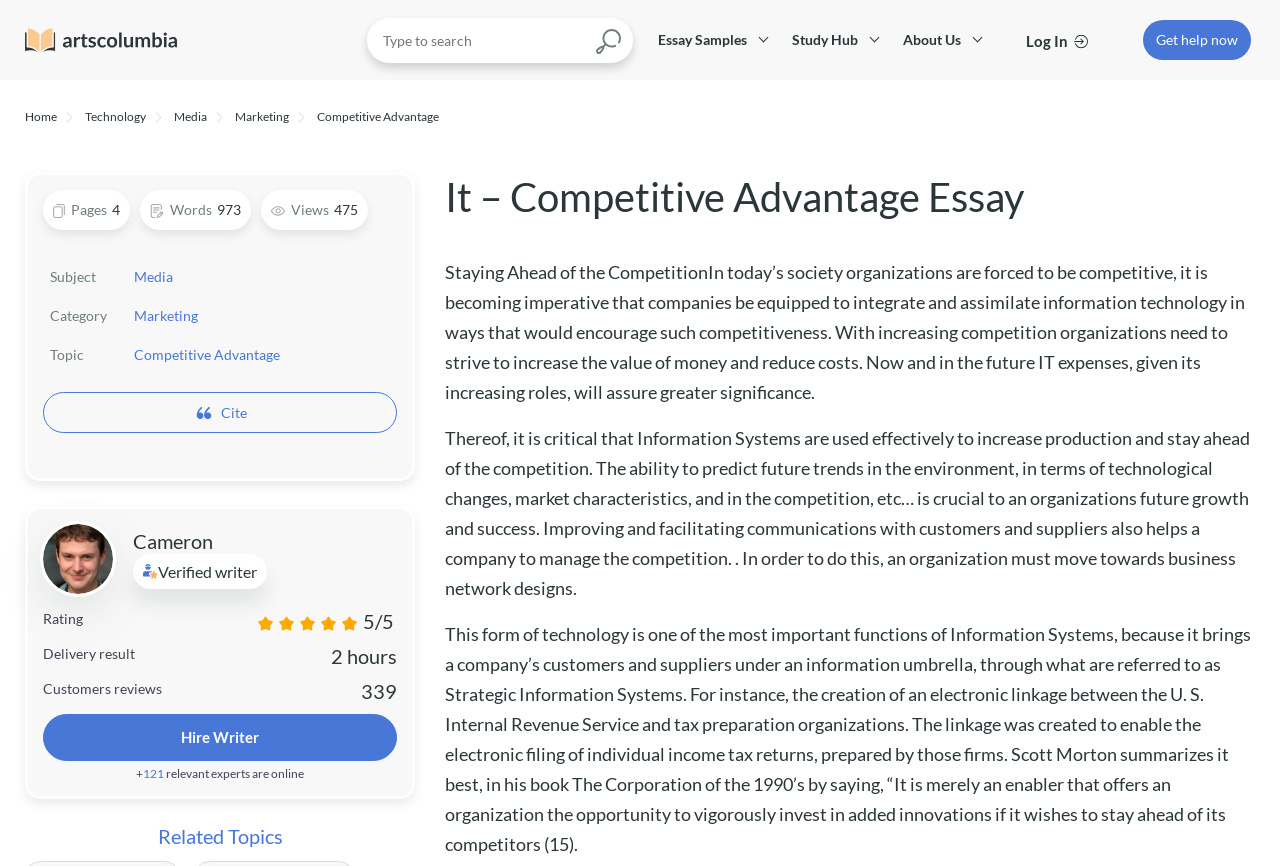Offer a detailed account of what is visible on the webpage.

This webpage is about an essay on "It - Competitive Advantage" provided by Artscolumbia. At the top left corner, there is an Artscolumbia logo, accompanied by a search bar and a search button. Below the search bar, there are several links to different sections of the website, including "About Us", "Log In", "Home", and various categories like "Technology", "Media", and "Marketing".

On the right side of the page, there is a call-to-action button "Get help now" and a section with links to "Essay Samples", "Study Hub", and other resources. Below this section, there is a header with information about the essay, including the number of pages, words, and views.

The main content of the page is the essay itself, which is divided into several paragraphs. The essay discusses the importance of information technology in staying ahead of the competition in today's society. It highlights the need for organizations to integrate and assimilate information technology to increase production and reduce costs.

On the right side of the essay, there is a section with information about the writer, including their name, rating, and delivery result. There is also a button to hire the writer and a section with customer reviews.

At the bottom of the page, there is a heading "Related Topics" and a section with links to related essays.